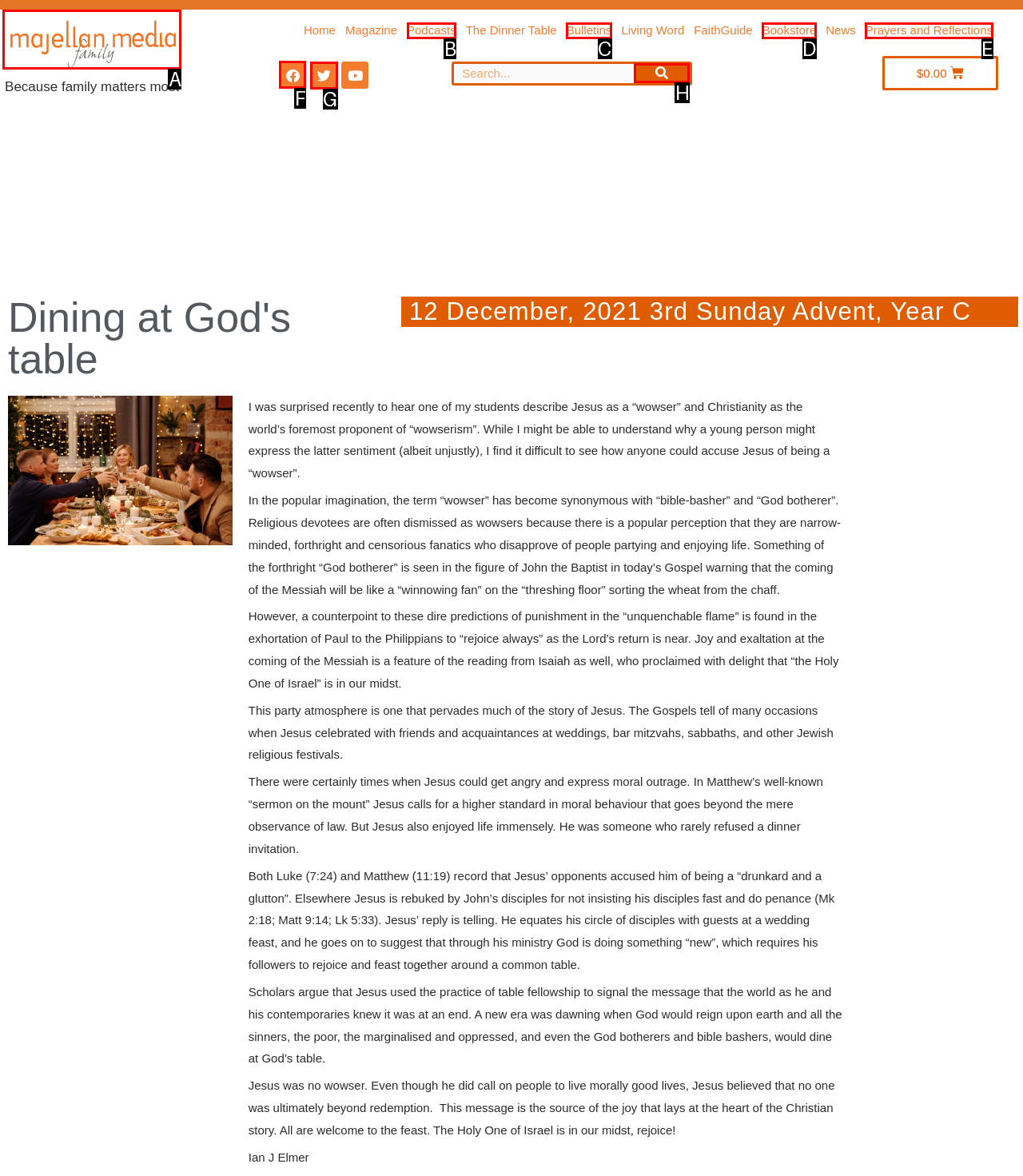Select the appropriate letter to fulfill the given instruction: Check the Facebook page
Provide the letter of the correct option directly.

F